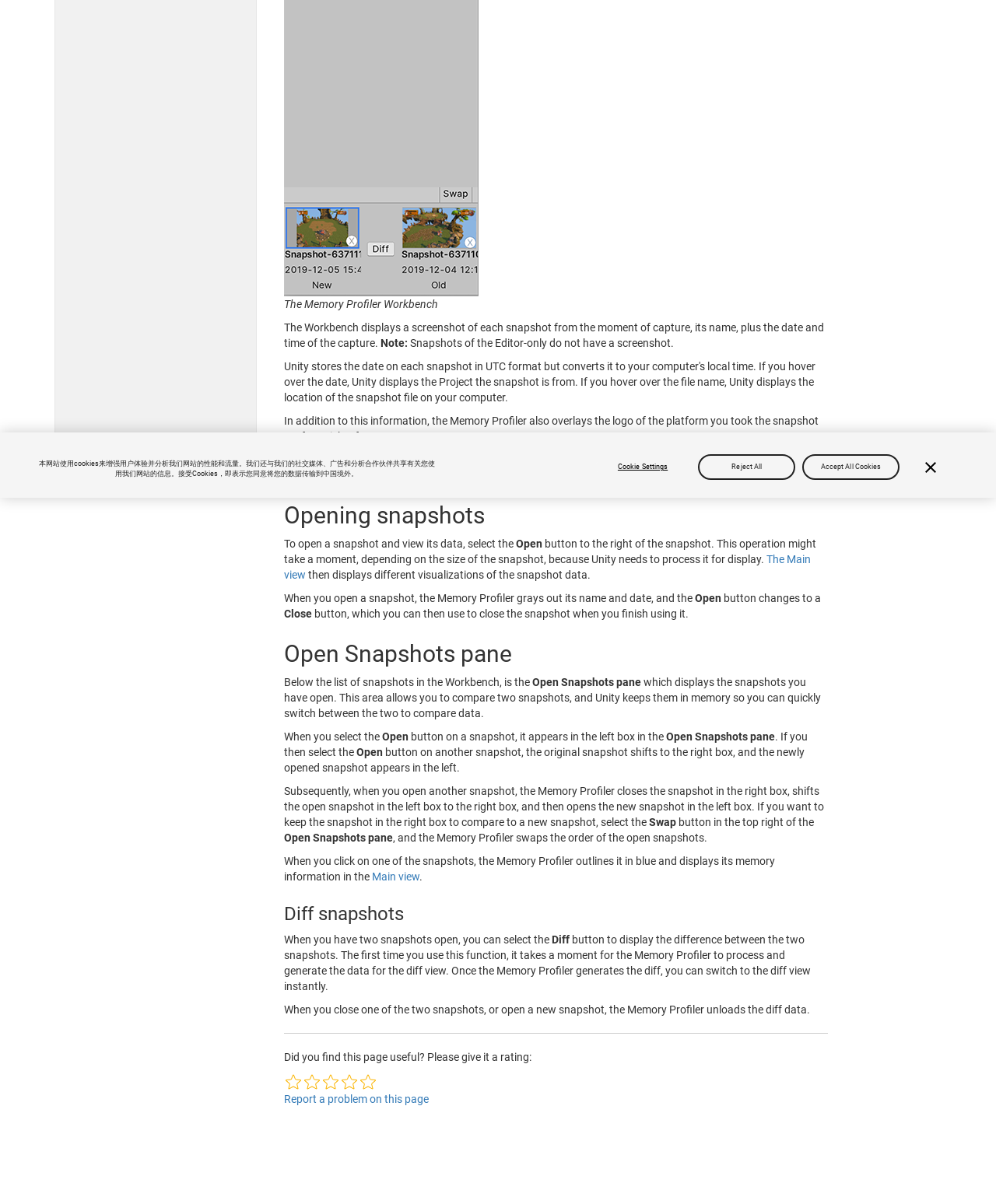Provide the bounding box for the UI element matching this description: "aria-label="Close"".

[0.925, 0.374, 0.944, 0.402]